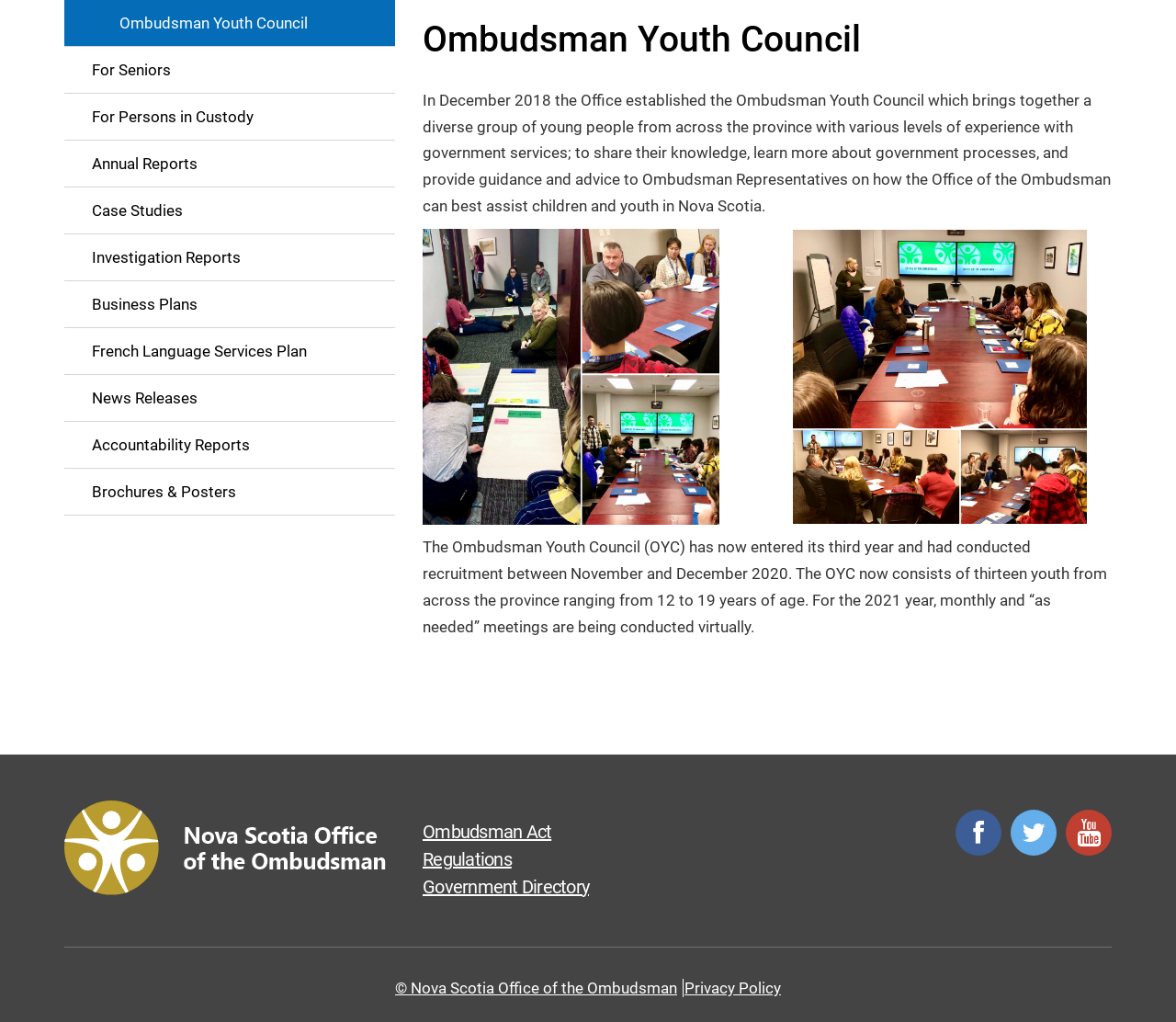Based on the element description Brochures & Posters, identify the bounding box of the UI element in the given webpage screenshot. The coordinates should be in the format (top-left x, top-left y, bottom-right x, bottom-right y) and must be between 0 and 1.

[0.055, 0.458, 0.336, 0.504]